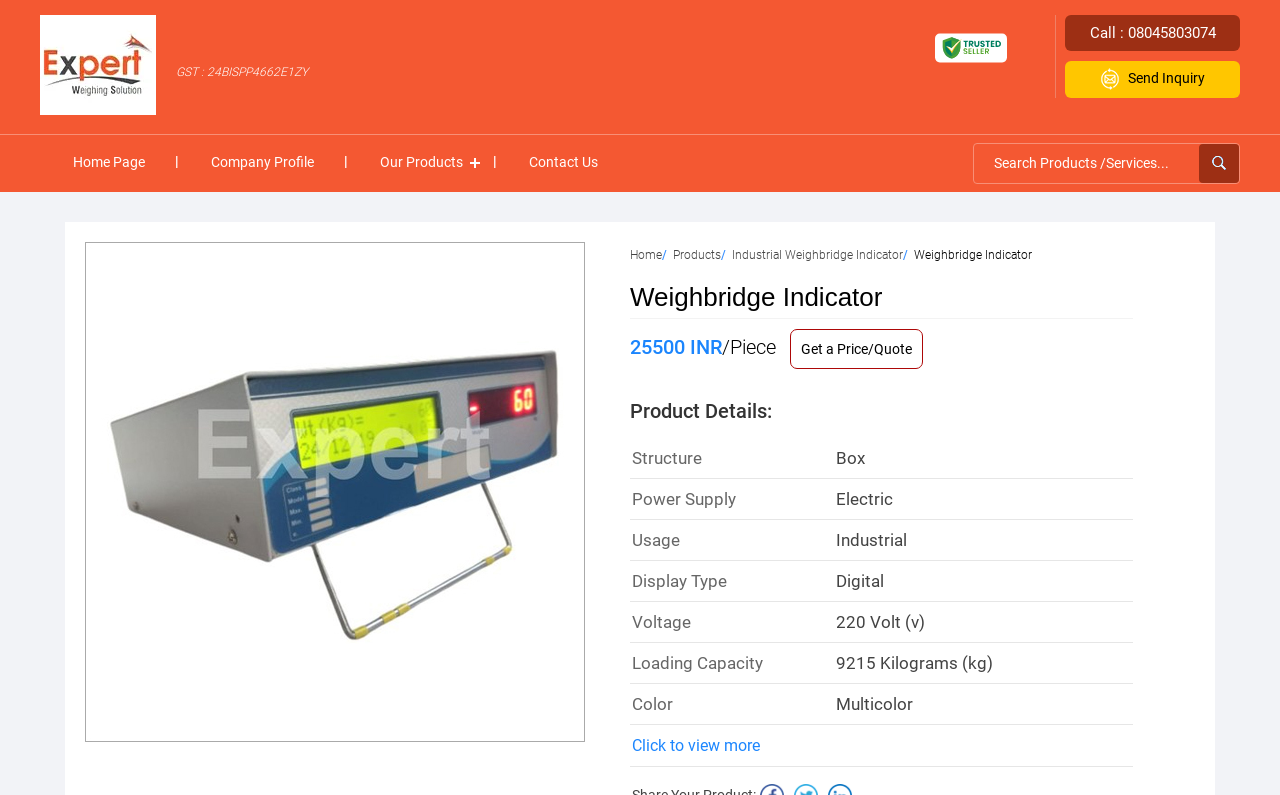Explain in detail what is displayed on the webpage.

The webpage is about Weighbridge Indicator, a product offered by EXPERT WEIGHING SOLUTION, a manufacturer, supplier, exporter, trader, and service provider based in Ahmedabad. 

At the top left, there is a logo of EXPERT WEIGHING SOLUTION, accompanied by a link to the company's name. Below the logo, there is a link to the company's GST number. On the top right, there is a call-to-action section with a phone number and a "Send Inquiry" button, which is accompanied by a small icon.

Below the top section, there are several links to different pages, including the home page, company profile, products, and contact us. Next to these links, there is a search bar with a placeholder text "Search Products /Services..." and a submit button.

On the left side, there is a large image of the Weighbridge Indicator product. Below the image, there are several links to different categories, including Home, Products, and Industrial Weighbridge Indicator.

The main content of the webpage is divided into two sections. The first section displays the product details, including the product name, price (25500 INR per piece), and a "Get a Price/Quote" button. The second section provides more detailed product information, including structure, power supply, usage, display type, voltage, loading capacity, and color. Each of these details is presented in a key-value format, with the key on the left and the value on the right.

At the bottom of the product details section, there is a link to view more information about the product.